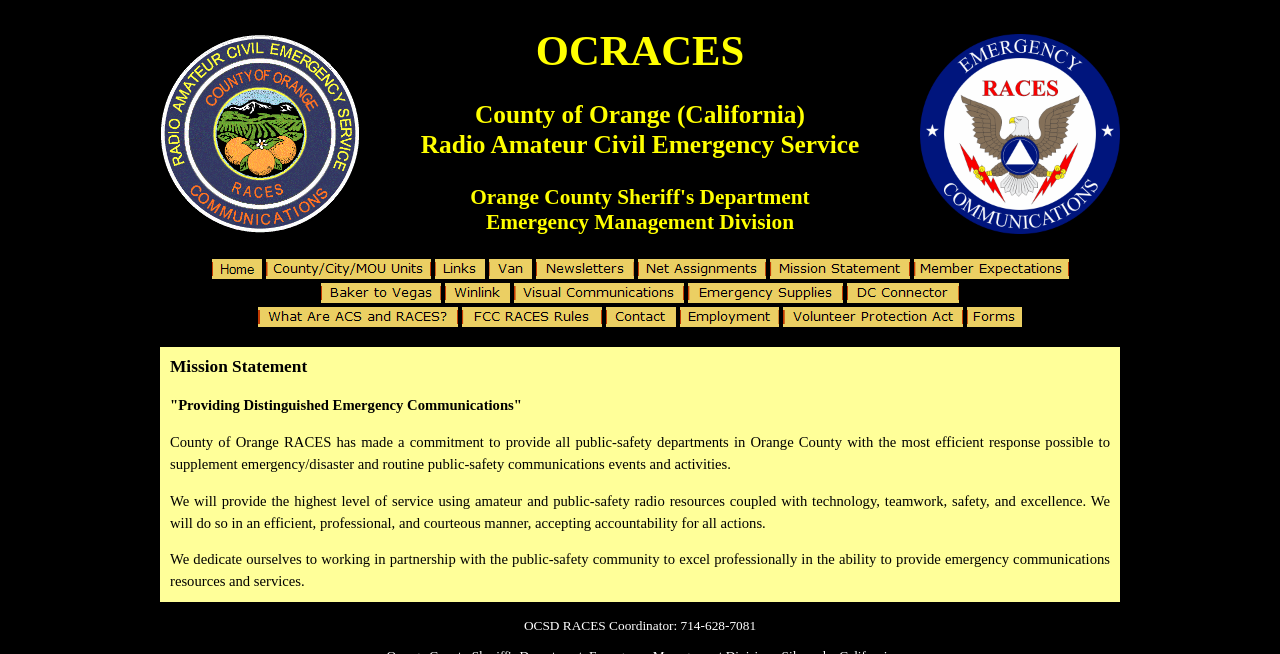Please analyze the image and provide a thorough answer to the question:
What is the purpose of the organization?

The purpose of the organization is to provide emergency communications resources and services, as stated in the mission statement 'Providing Distinguished Emergency Communications'.